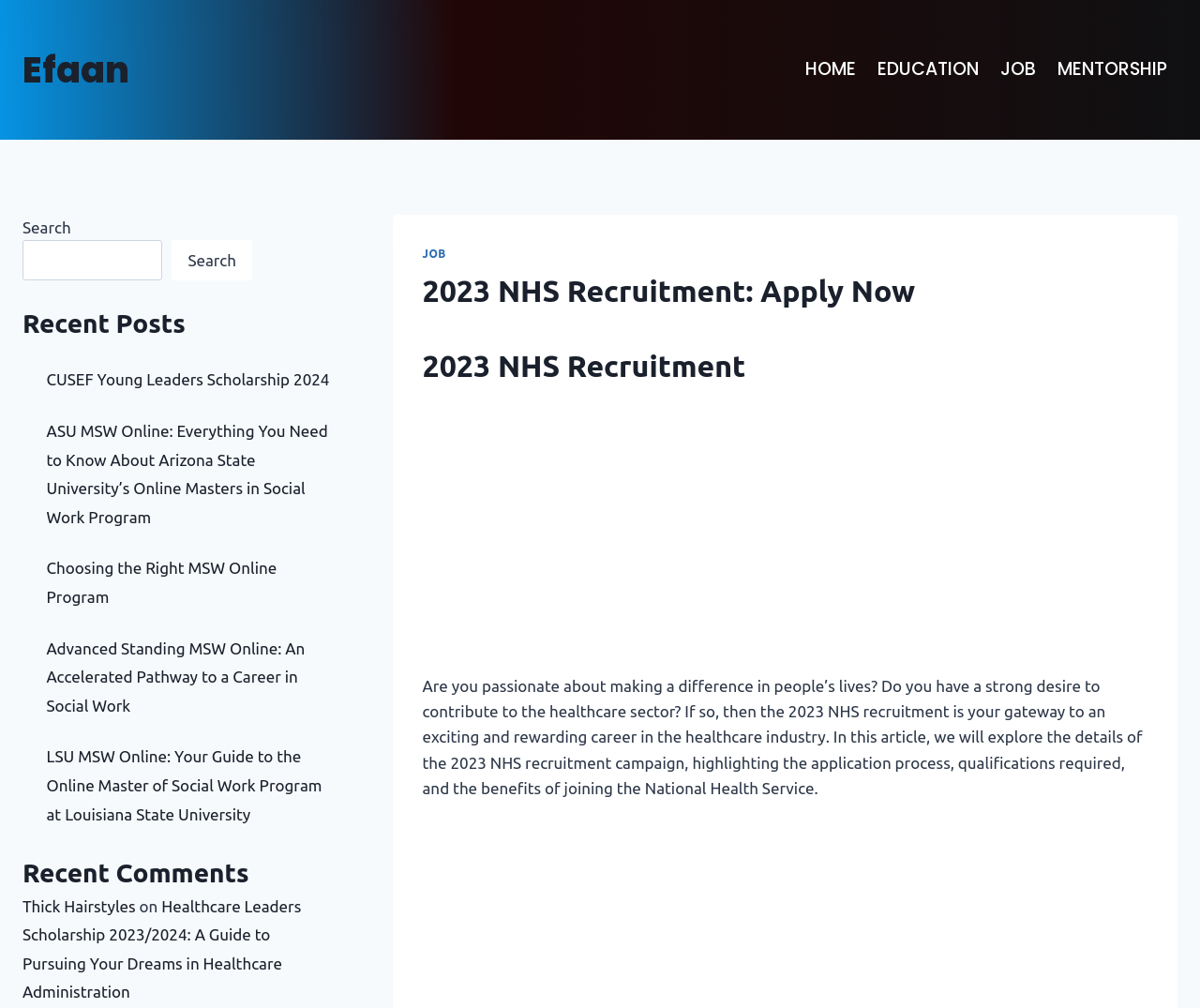Extract the bounding box coordinates for the UI element described as: "MENTORSHIP".

[0.872, 0.045, 0.981, 0.094]